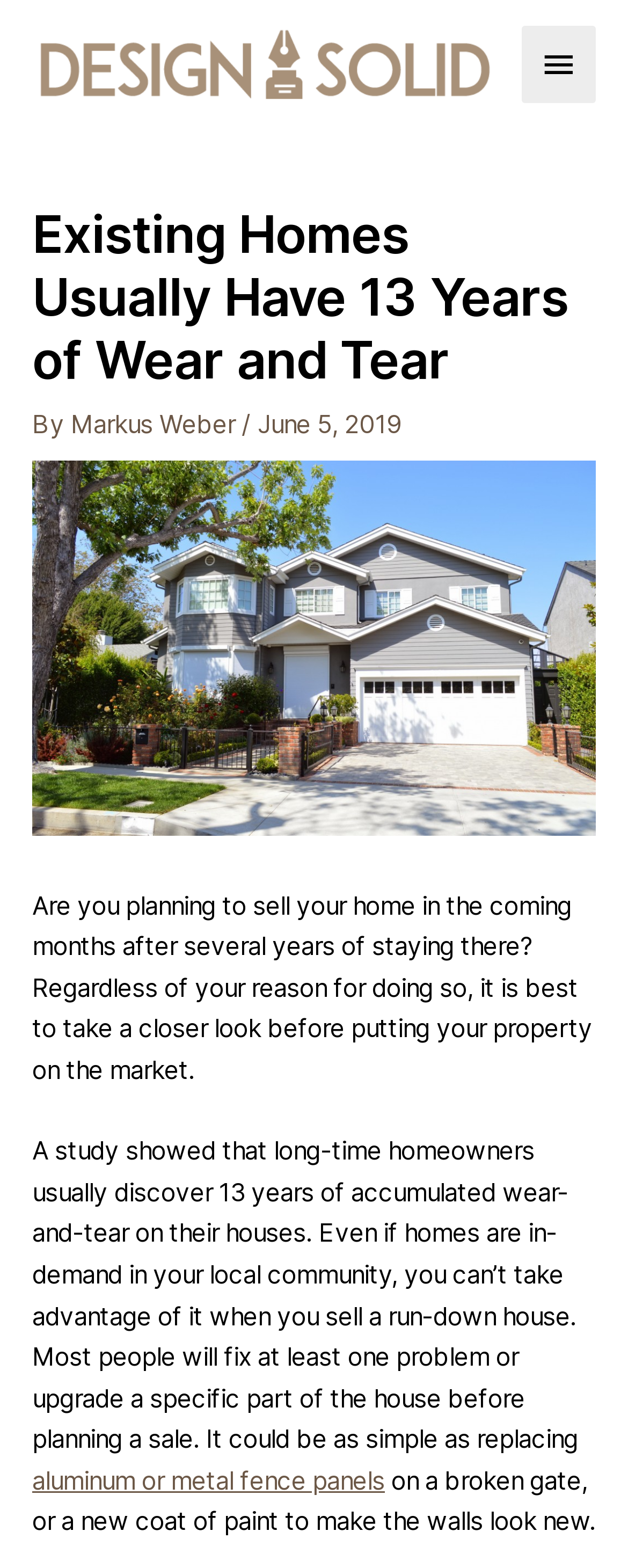Respond to the following query with just one word or a short phrase: 
What is the topic of the article?

Home maintenance before selling